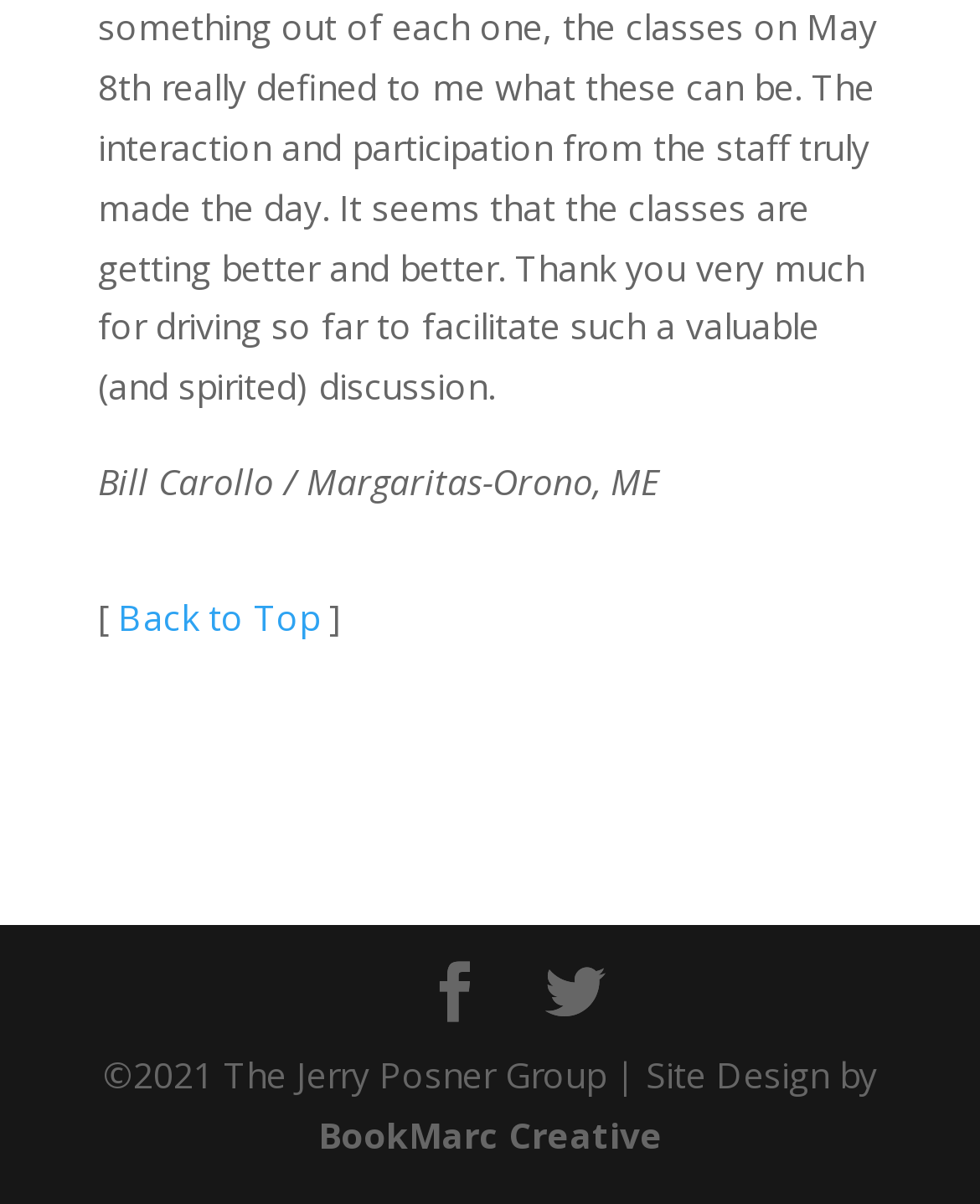Look at the image and write a detailed answer to the question: 
What is the name of the person on the webpage?

The name 'Bill Carollo' is obtained from the StaticText element with bounding box coordinates [0.1, 0.38, 0.672, 0.419] at the top of the webpage.